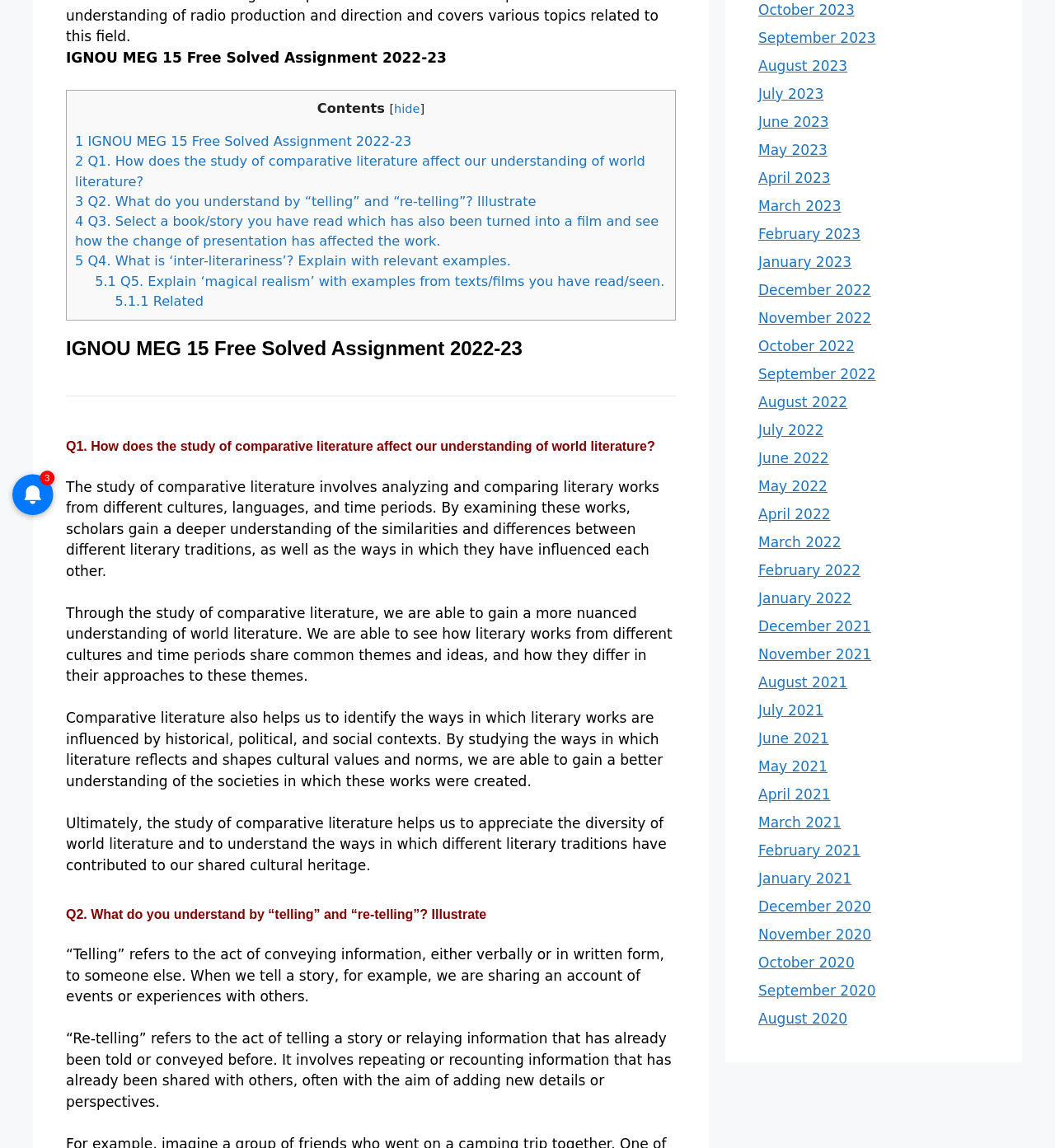Locate the bounding box of the user interface element based on this description: "hide".

[0.373, 0.089, 0.398, 0.1]